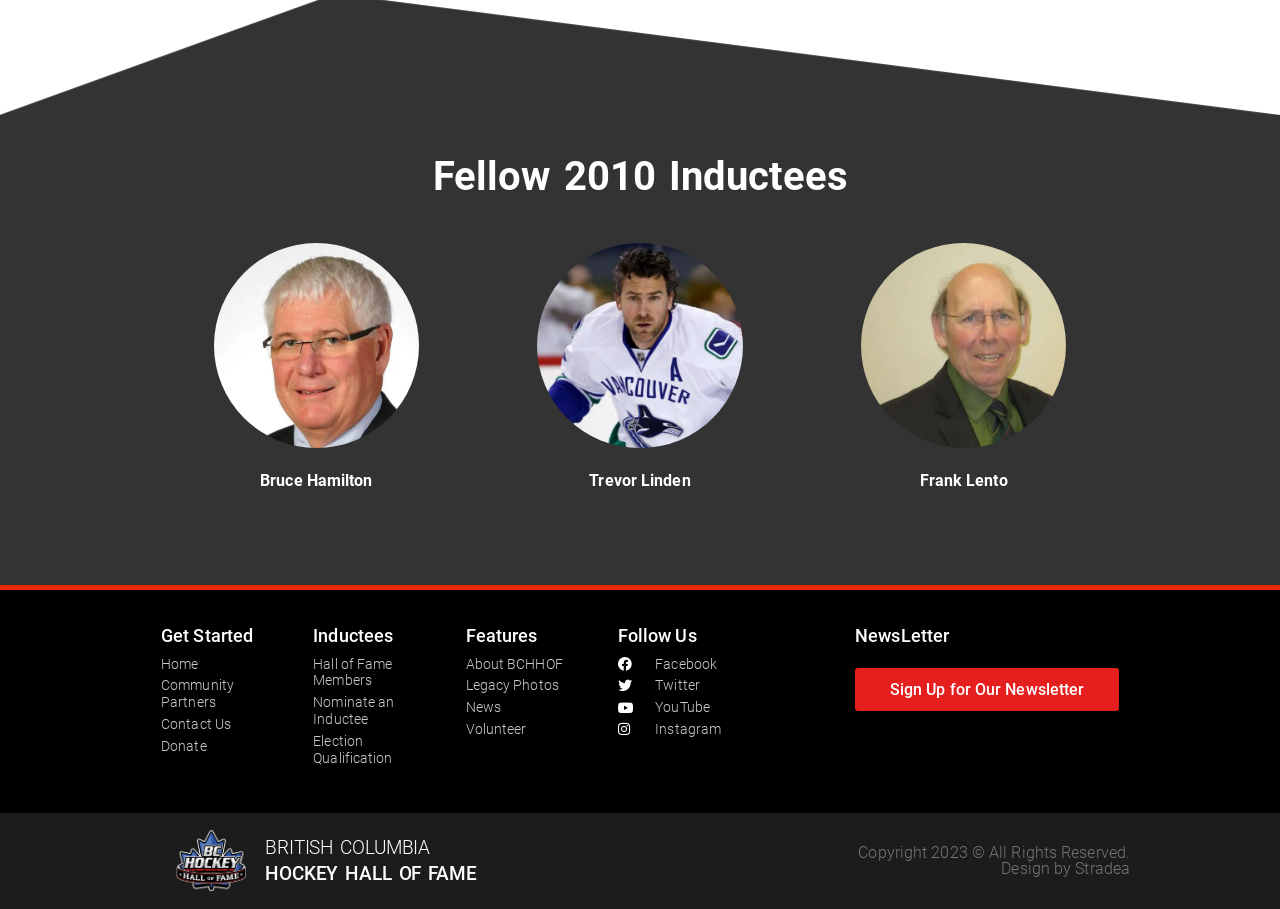Please answer the following question using a single word or phrase: 
What is the name of the first inductee?

Bruce Hamilton